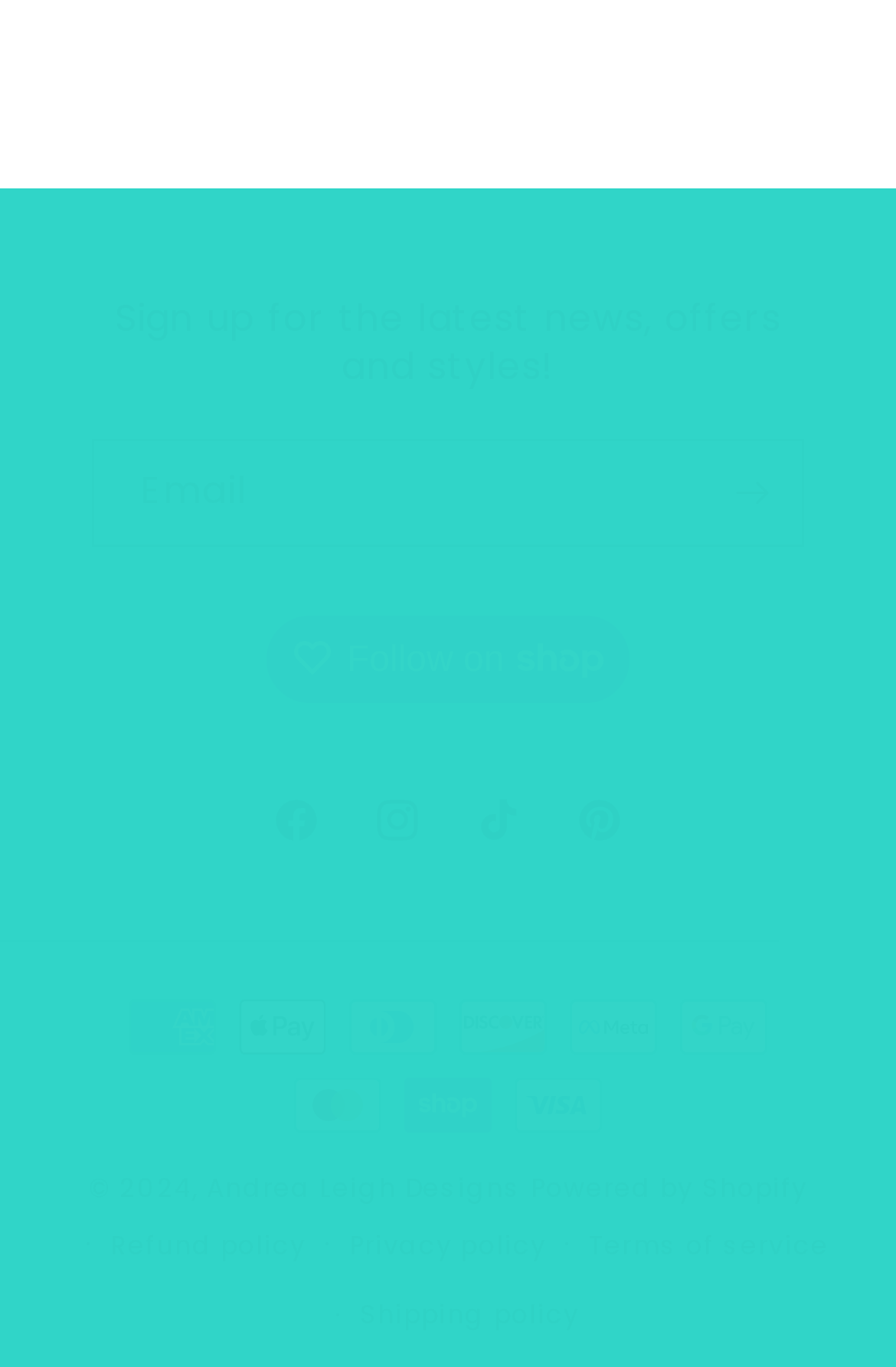What is the purpose of the 'Follow on Shop' button?
Could you answer the question in a detailed manner, providing as much information as possible?

The 'Follow on Shop' button is accompanied by a 'Shop' logo, implying that clicking this button will allow users to follow the website's shop or store on a platform, likely for updates or promotions.